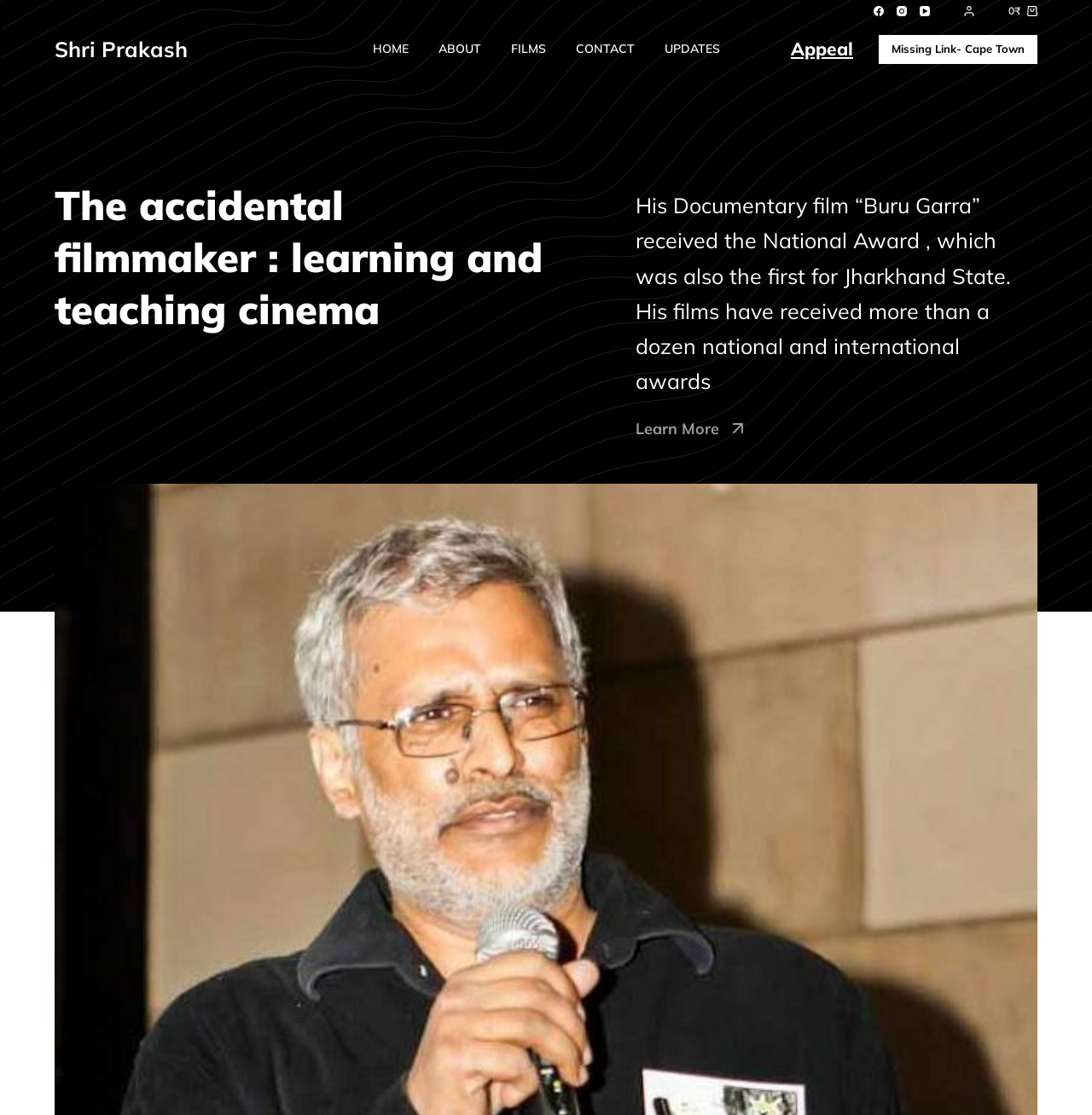Indicate the bounding box coordinates of the clickable region to achieve the following instruction: "Visit the homepage."

[0.327, 0.02, 0.388, 0.068]